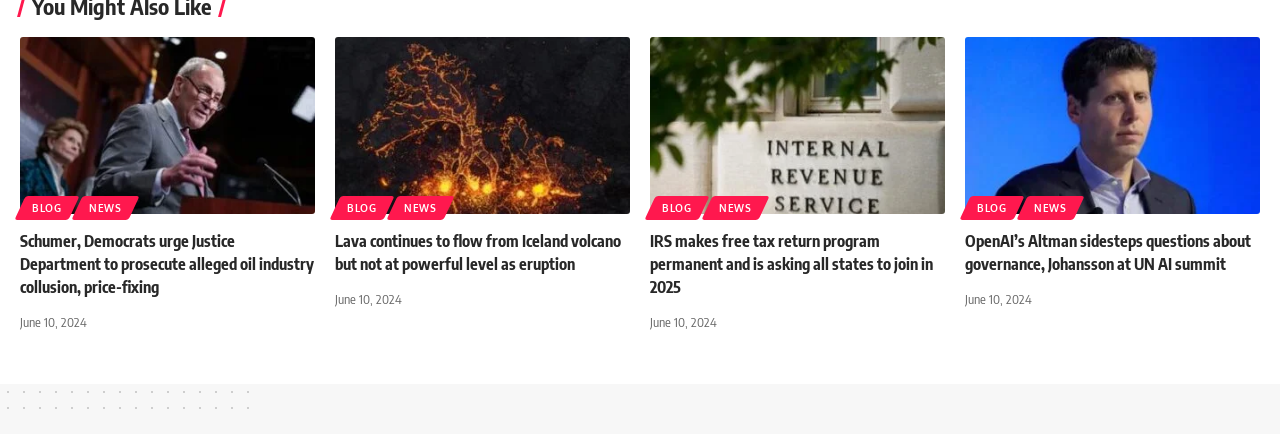What is the date of the news articles?
Look at the image and answer the question using a single word or phrase.

June 10, 2024